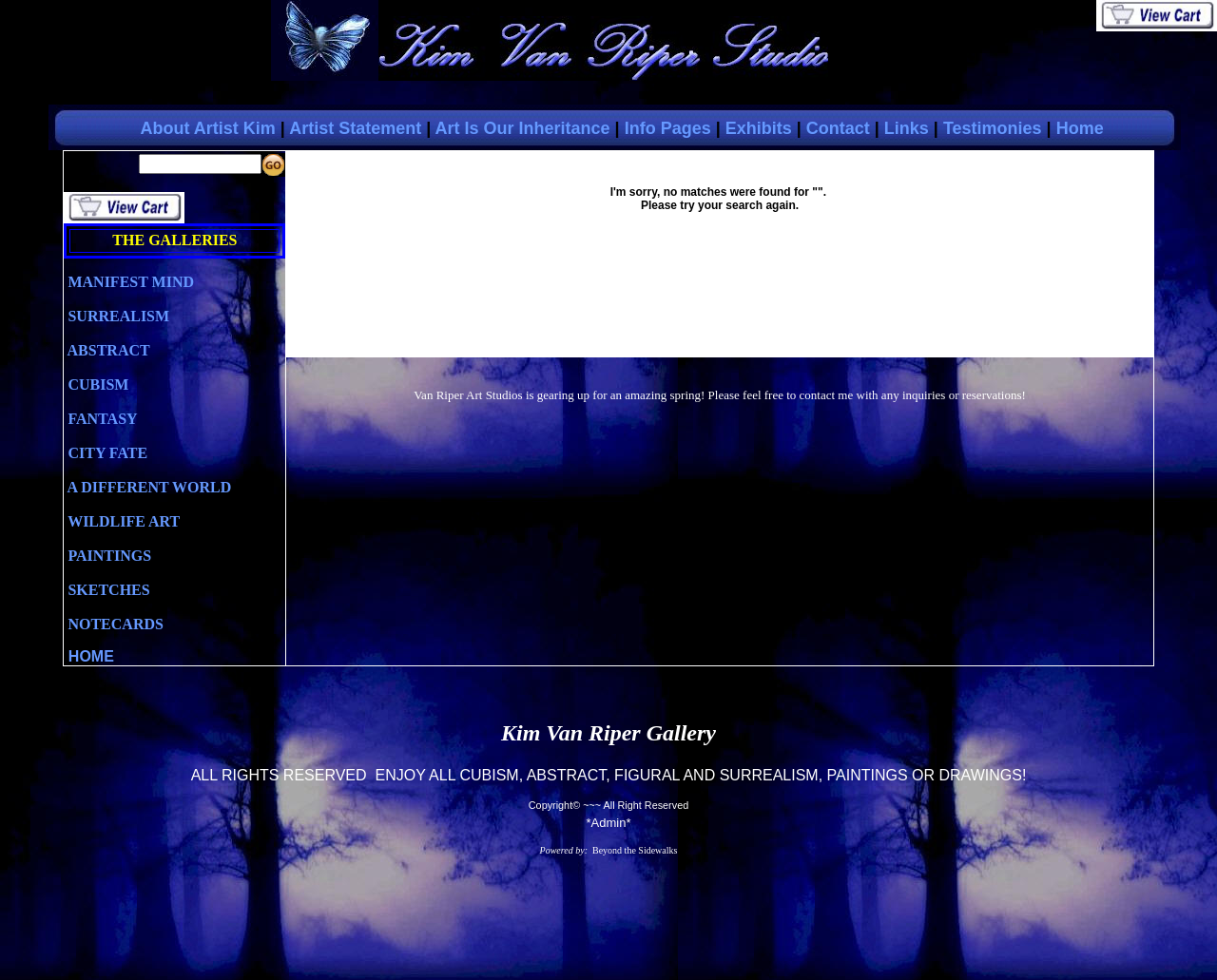Determine the bounding box coordinates of the element's region needed to click to follow the instruction: "Submit the form". Provide these coordinates as four float numbers between 0 and 1, formatted as [left, top, right, bottom].

[0.215, 0.156, 0.235, 0.18]